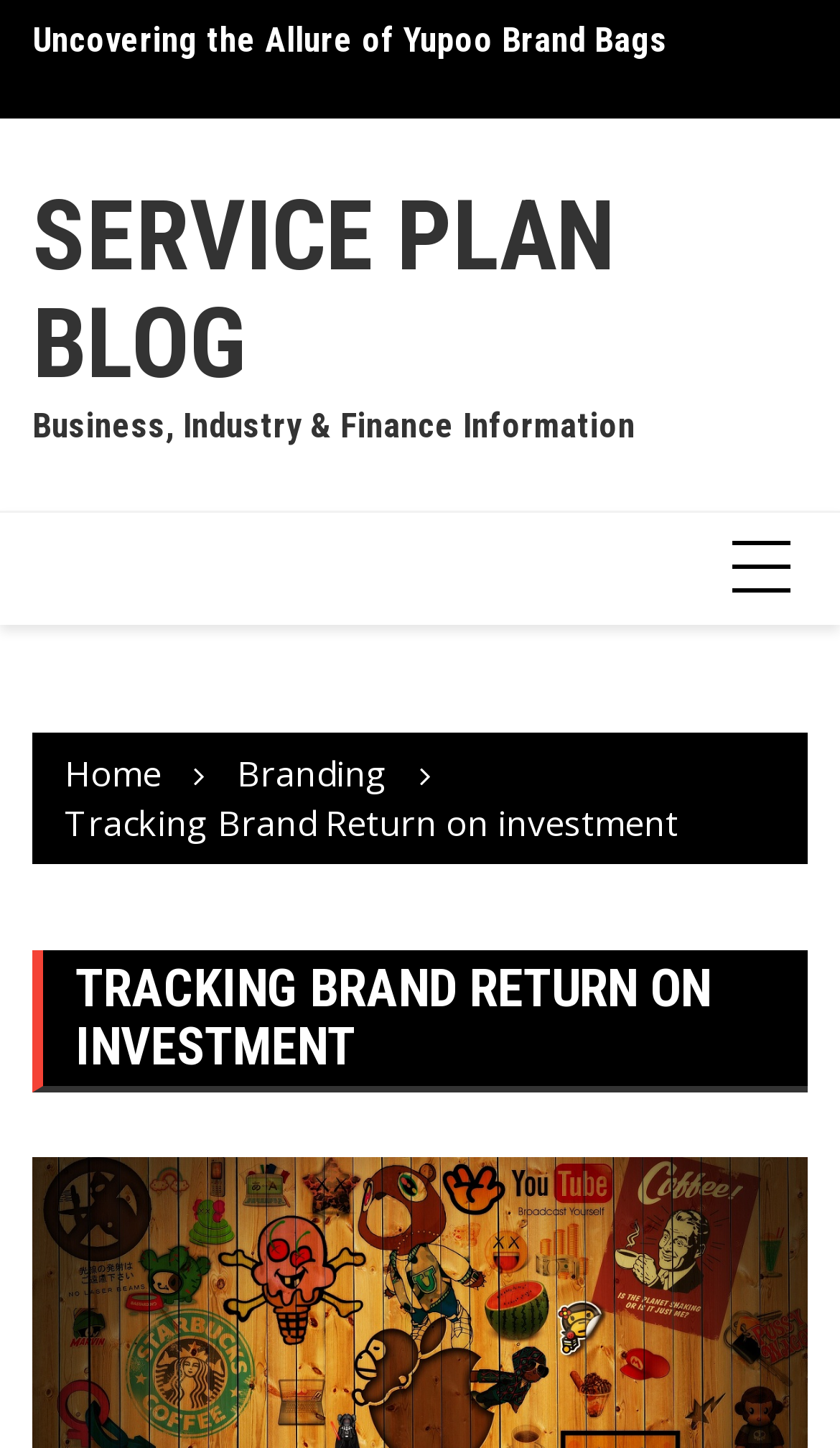Analyze and describe the webpage in a detailed narrative.

The webpage appears to be a blog post or article page, with a focus on the topic of tracking brand return on investment. At the top of the page, there is a large heading that reads "Tracking Brand Return on investment | Service Plan Blog". 

Below this heading, there are three smaller headings arranged in a vertical column. The first heading reads "Freedom in Hosting: The Rise of DMCA-Ignoring Platforms and Their Impact", which is also a link. The second heading reads "SERVICE PLAN BLOG", which is also a link. The third heading reads "Business, Industry & Finance Information". 

To the right of these headings, there is a horizontal navigation menu with three links: "Home", "Branding", and "Tracking Brand Return on investment". The "Tracking Brand Return on investment" link is also a heading that appears further down the page, with the text "TRACKING BRAND RETURN ON INVESTMENT" in a larger font size. 

The meta description suggests that the page will discuss how a business can measure its ability to make money from using a brand in marketing efforts.